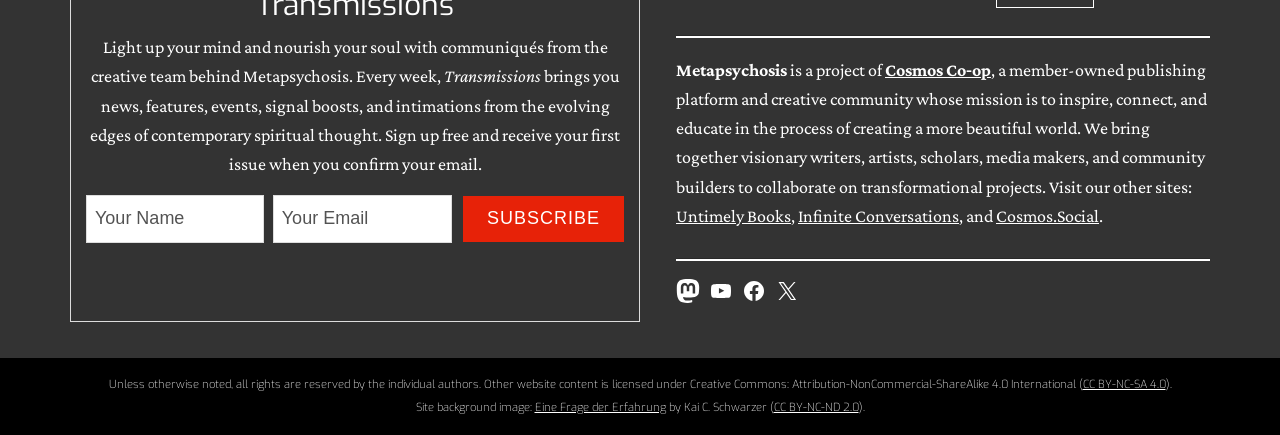Please identify the bounding box coordinates of the region to click in order to complete the given instruction: "Enter your first name". The coordinates should be four float numbers between 0 and 1, i.e., [left, top, right, bottom].

[0.067, 0.449, 0.206, 0.558]